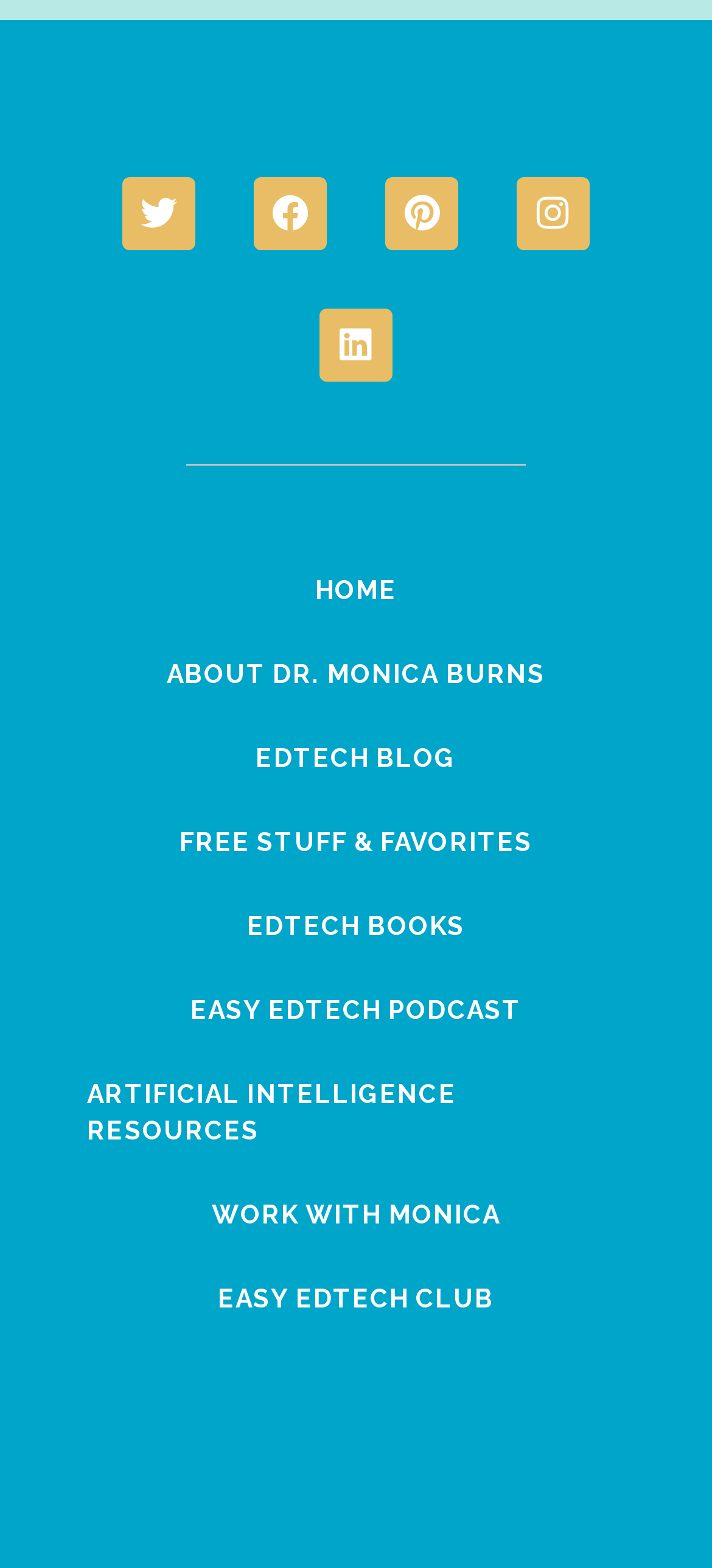Find the bounding box coordinates of the clickable area that will achieve the following instruction: "explore EASY EDTECH PODCAST".

[0.123, 0.618, 0.877, 0.671]